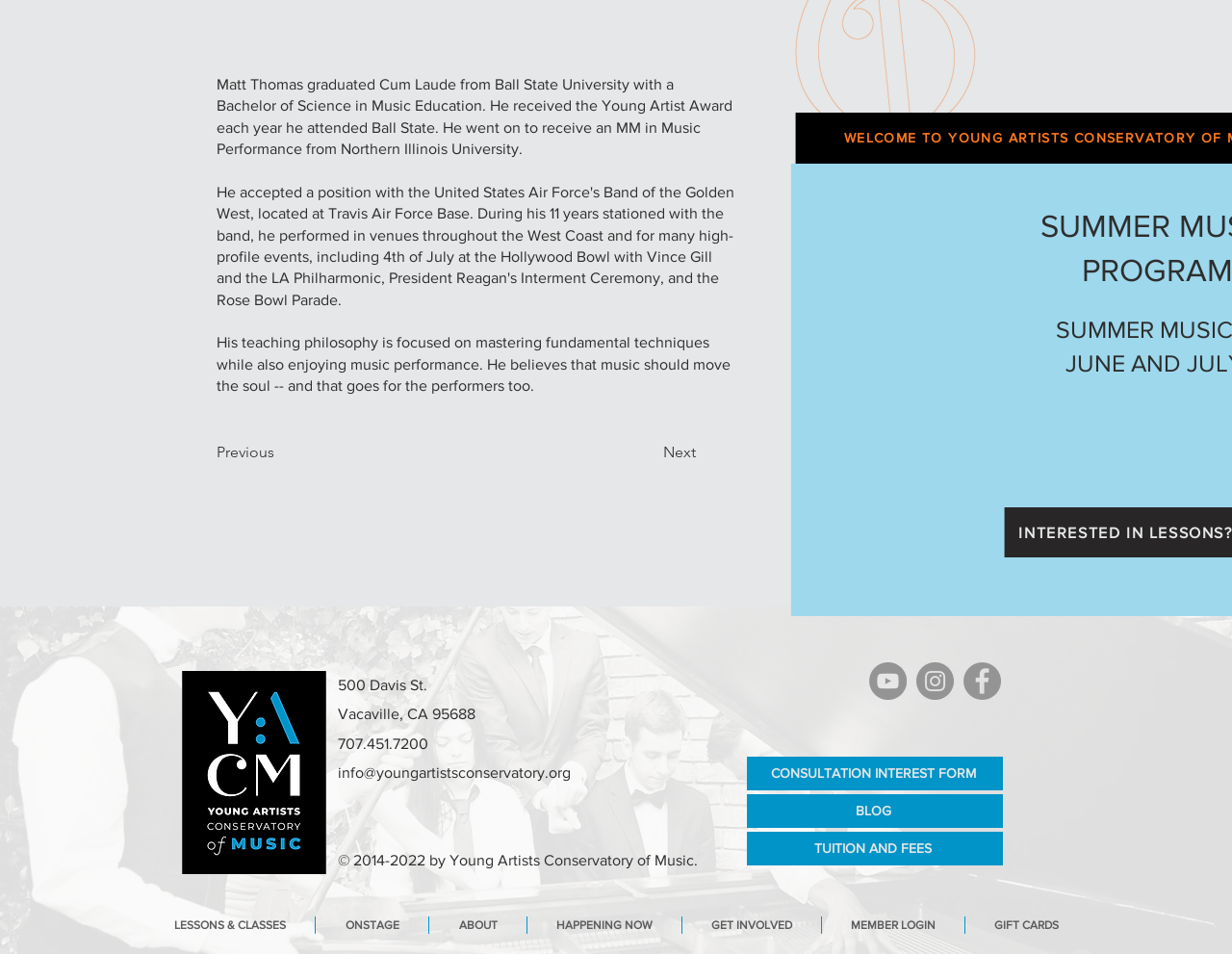Please find the bounding box for the UI component described as follows: "CONSULTATION INTEREST FORM".

[0.606, 0.793, 0.814, 0.828]